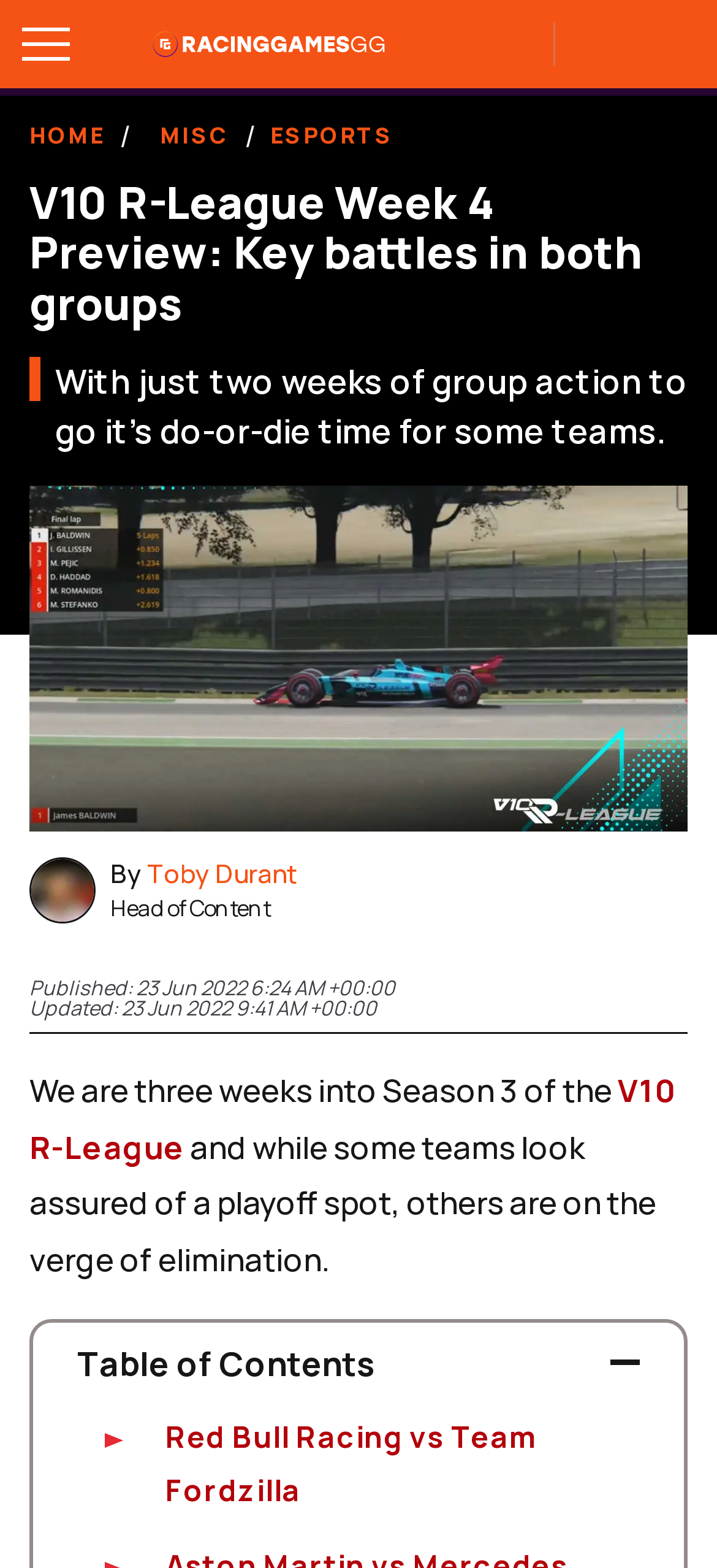How many teams are mentioned in the article?
Please give a well-detailed answer to the question.

The article mentions at least two teams, Red Bull Racing and Team Fordzilla, in the section 'Red Bull Racing vs Team Fordzilla'.